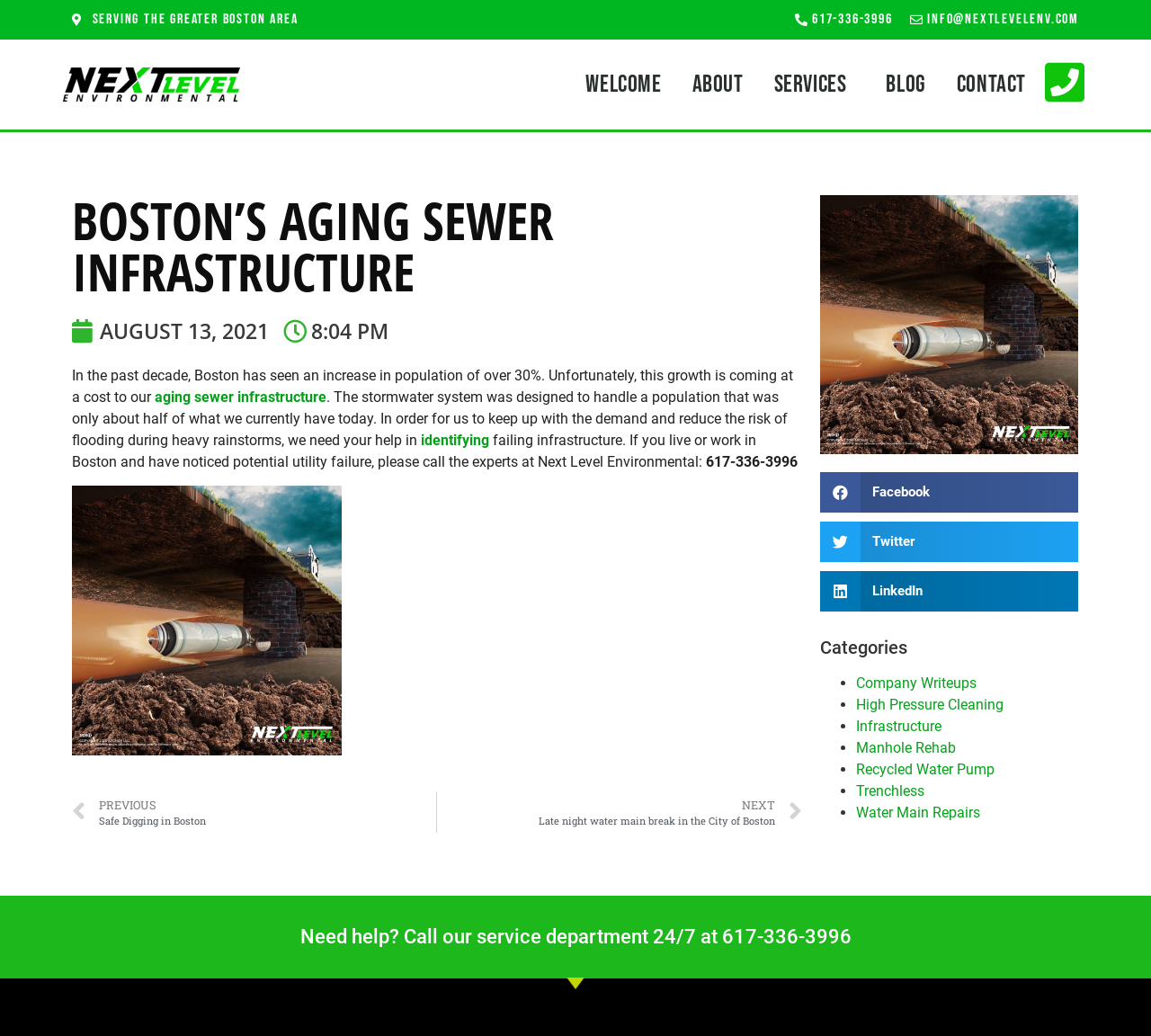Please locate the bounding box coordinates of the element that should be clicked to complete the given instruction: "View the previous article".

[0.062, 0.765, 0.379, 0.804]